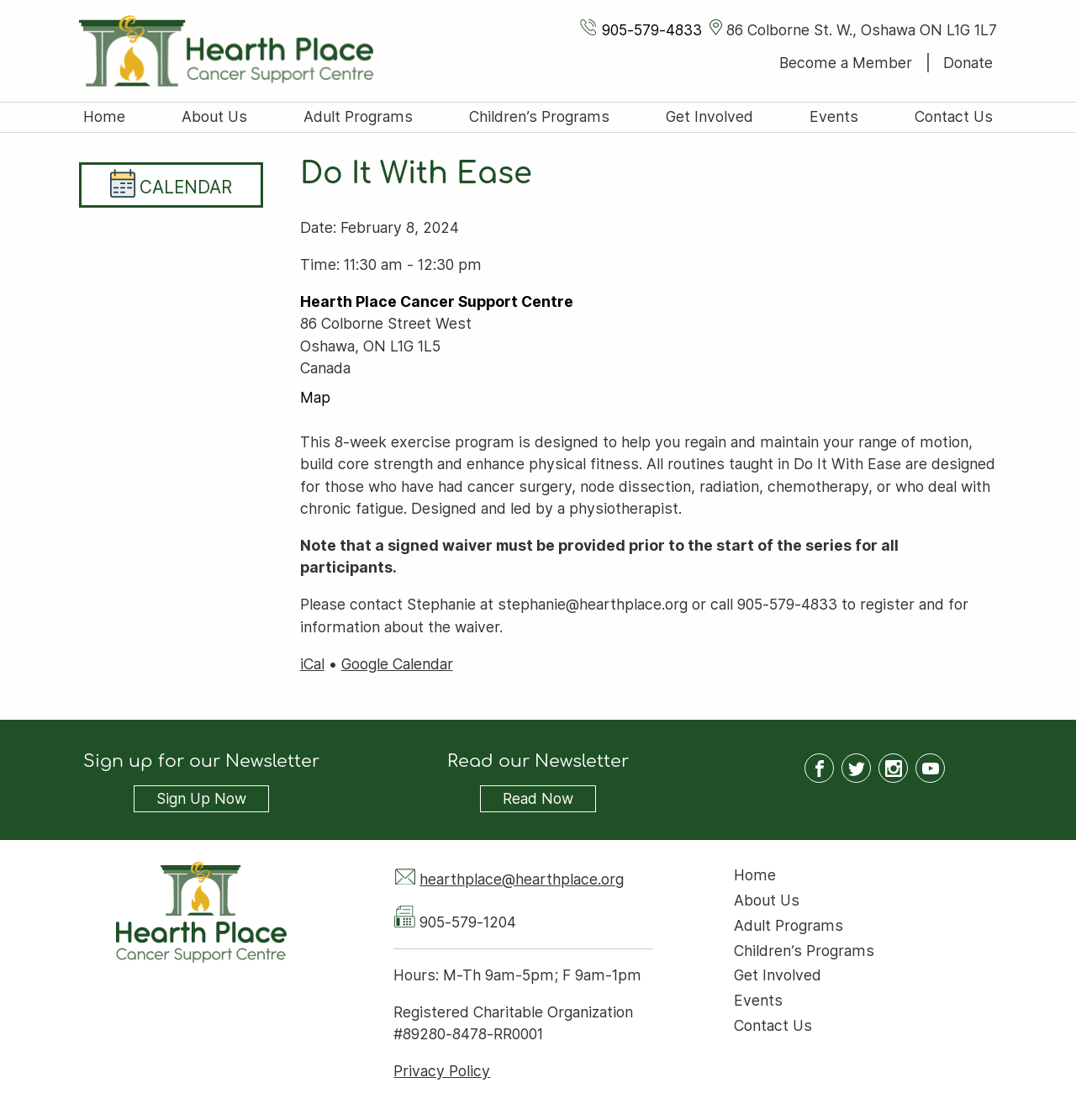Please extract and provide the main headline of the webpage.

Do It With Ease